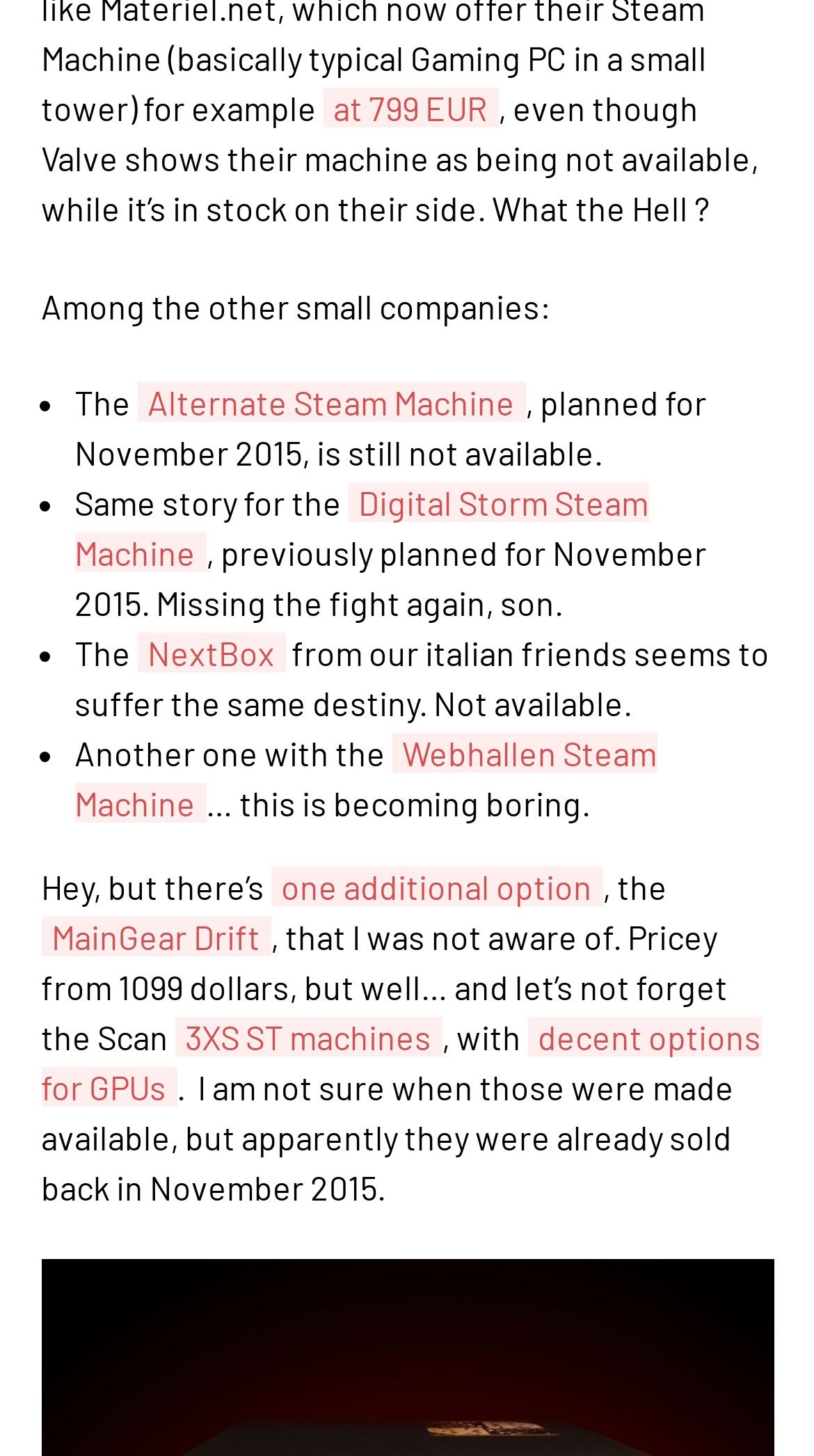Please answer the following question using a single word or phrase: 
What is the price of the Steam Machine mentioned?

799 EUR